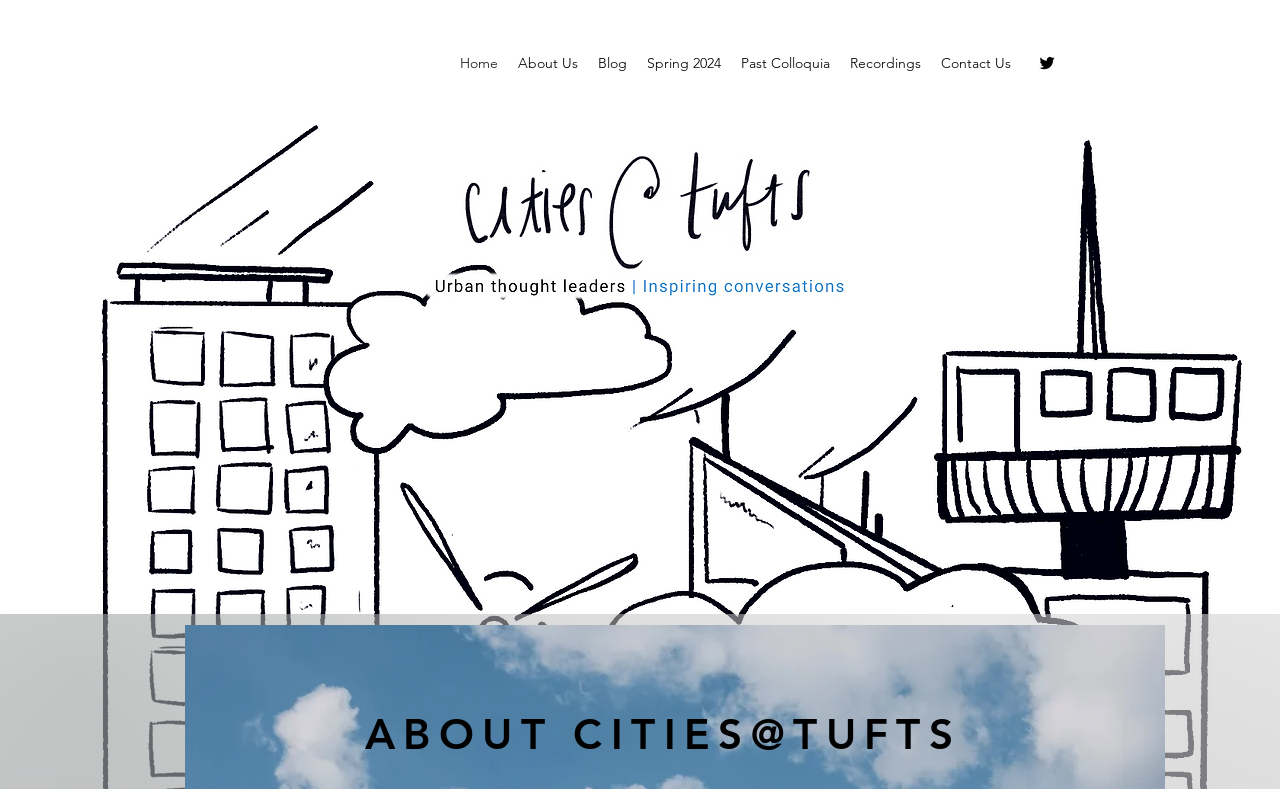What is the name of the university?
Give a detailed and exhaustive answer to the question.

Based on the webpage structure and content, I can infer that the website is related to a university. The image 'cities_tufts_edited.png' suggests a connection to Tufts University, and the navigation links 'Home', 'About Us', and 'Contact Us' further support this conclusion.